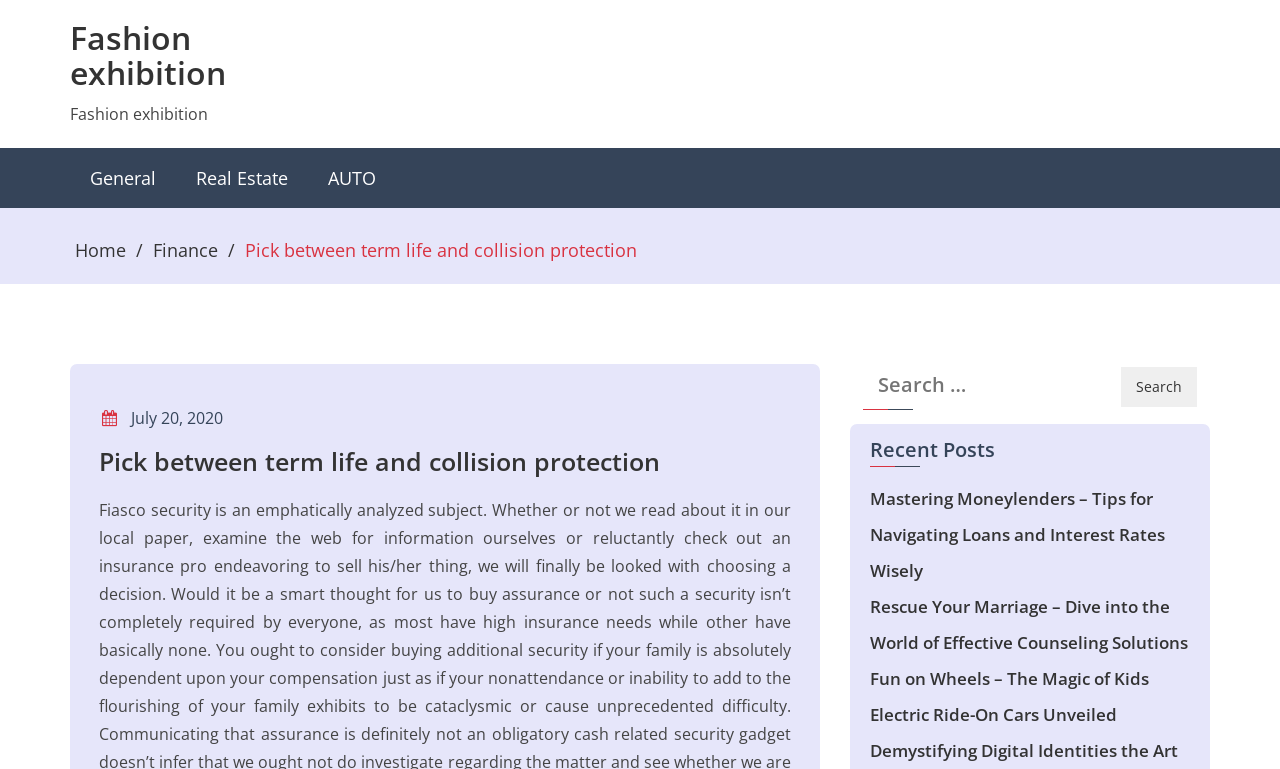Highlight the bounding box coordinates of the element you need to click to perform the following instruction: "Search for something."

[0.674, 0.473, 0.873, 0.525]